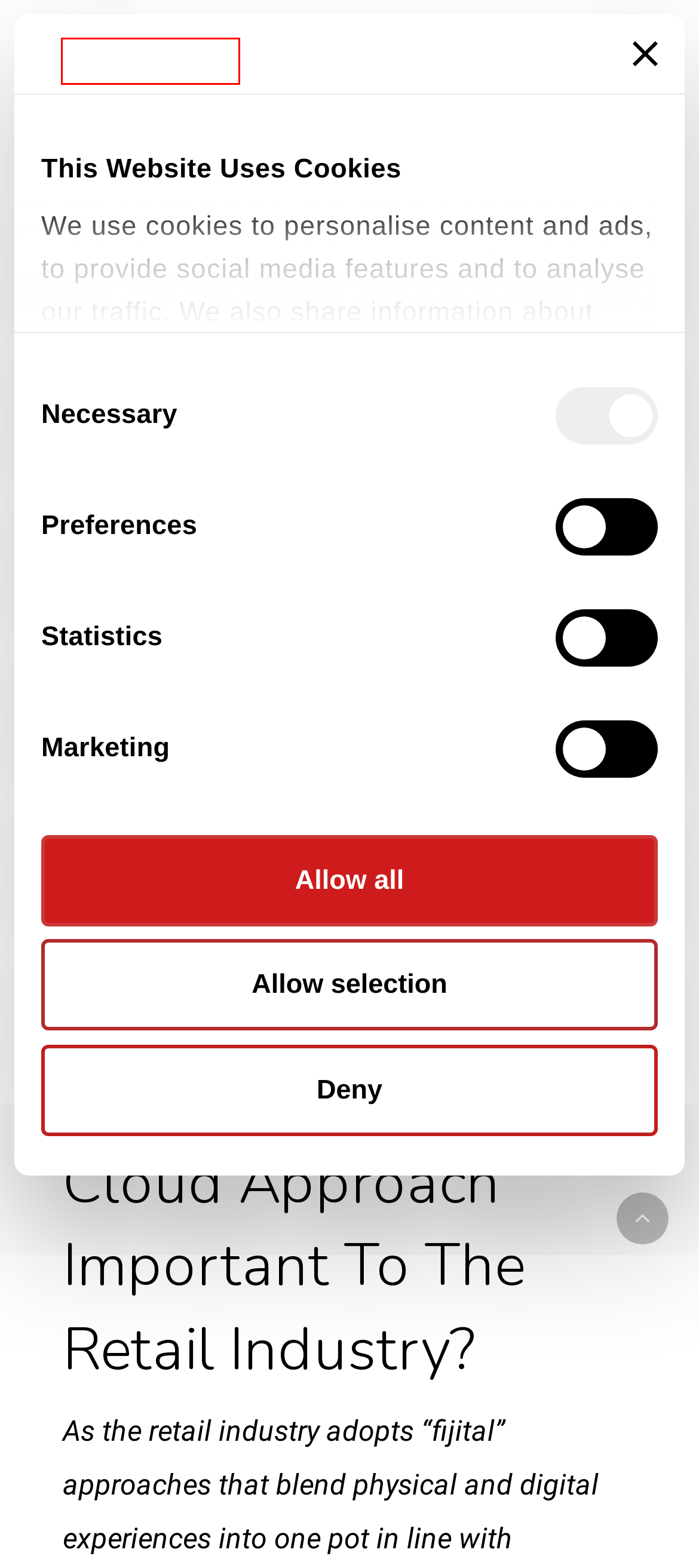Consider the screenshot of a webpage with a red bounding box around an element. Select the webpage description that best corresponds to the new page after clicking the element inside the red bounding box. Here are the candidates:
A. Career - Global IT
B. E-commerce Platform and Integration Success with Agito.com
C. Global IT collaboration success with Carglass | Global IT
D. Google Cloud Collaboration with Hepsiburada
E. The Address of Cloud Solutions and Digital Transformation - Global IT
F. Success Story Created by Global IT and Alotech Cooperation!
G. Hibrit Bulut Stratejisi, Perakendeyi Nasıl Dönüştürüyor?
H. Hepsiburada - Journey to the Cloud with Global IT

E